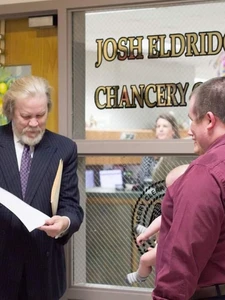What is the woman in the background likely to be?
Refer to the screenshot and answer in one word or phrase.

A court staff member